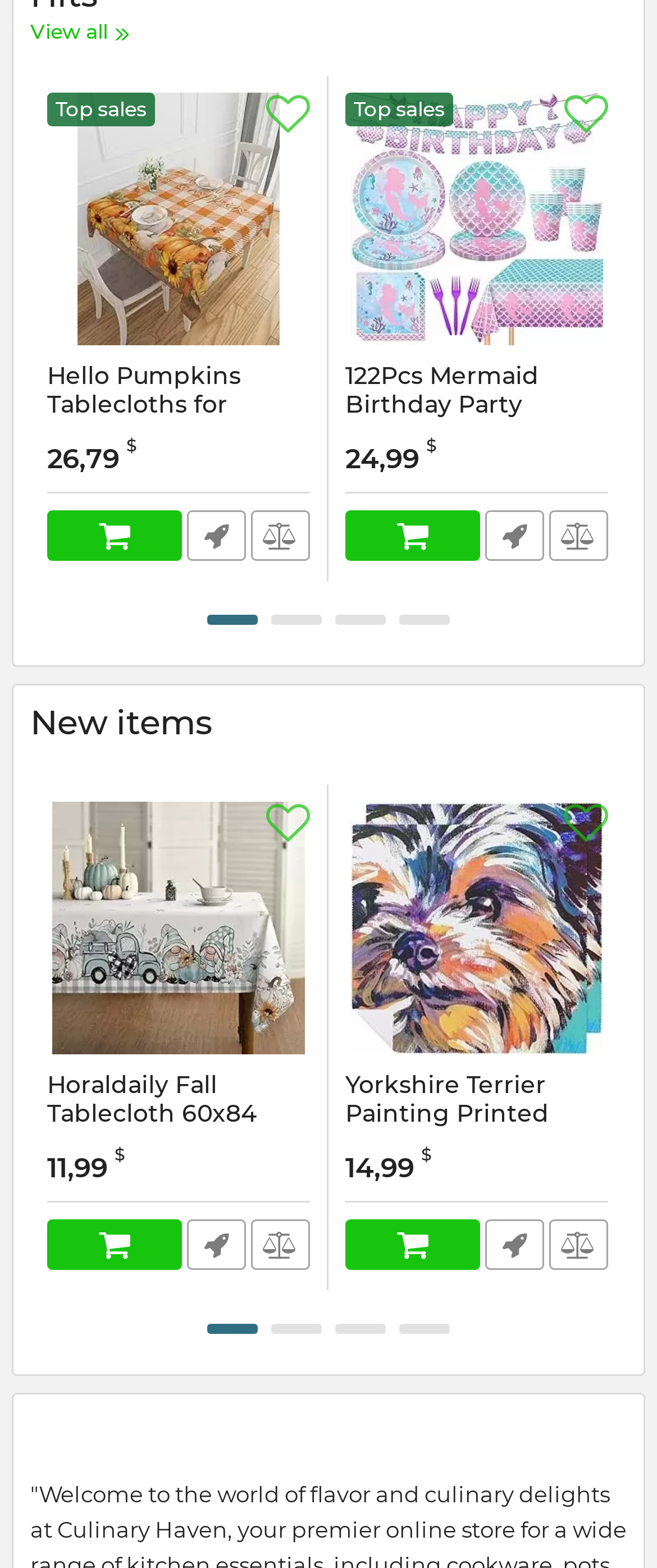Based on the description "title="Favorite"", find the bounding box of the specified UI element.

[0.859, 0.511, 0.926, 0.539]